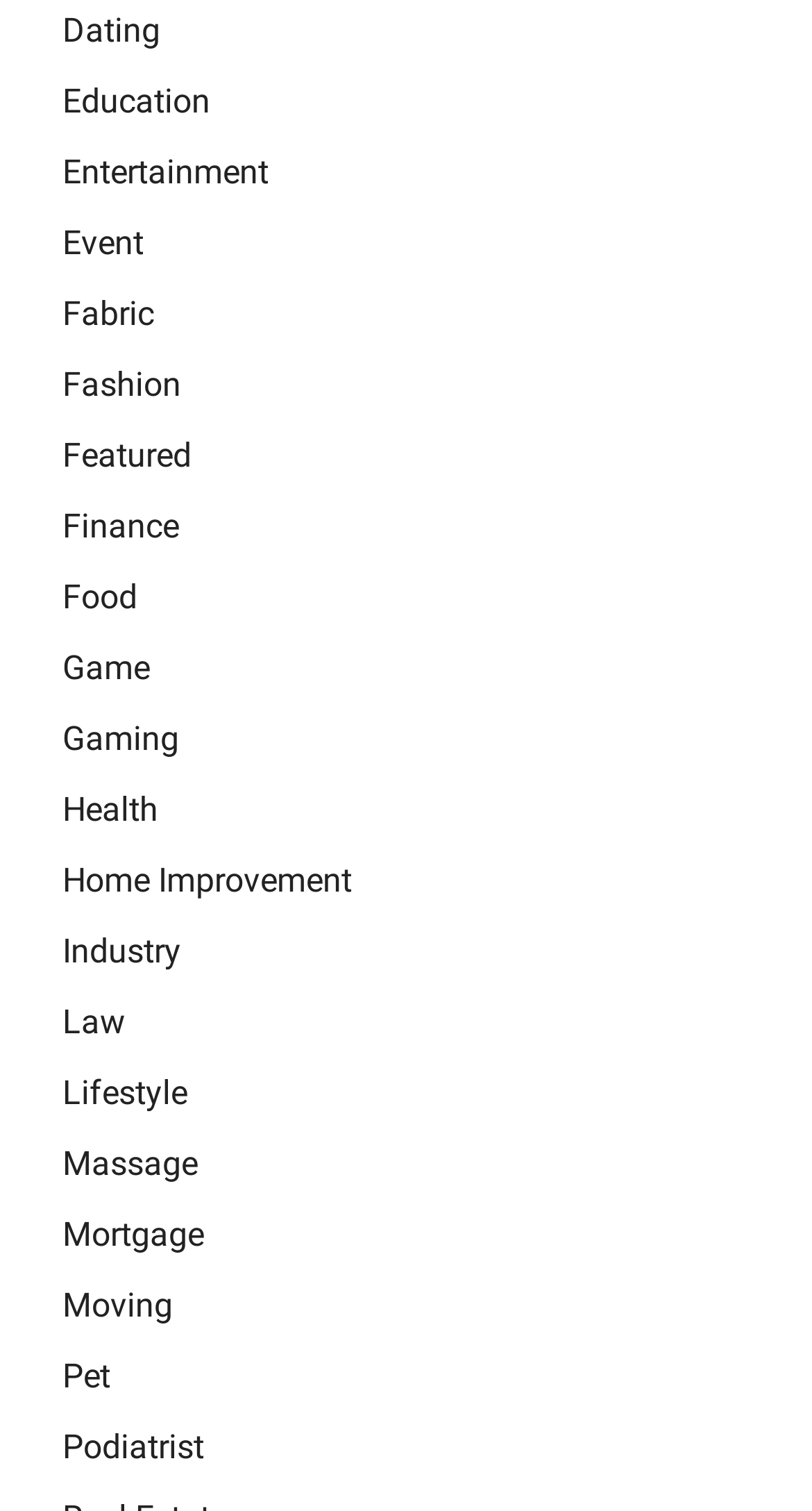Specify the bounding box coordinates for the region that must be clicked to perform the given instruction: "Go to Home page".

None